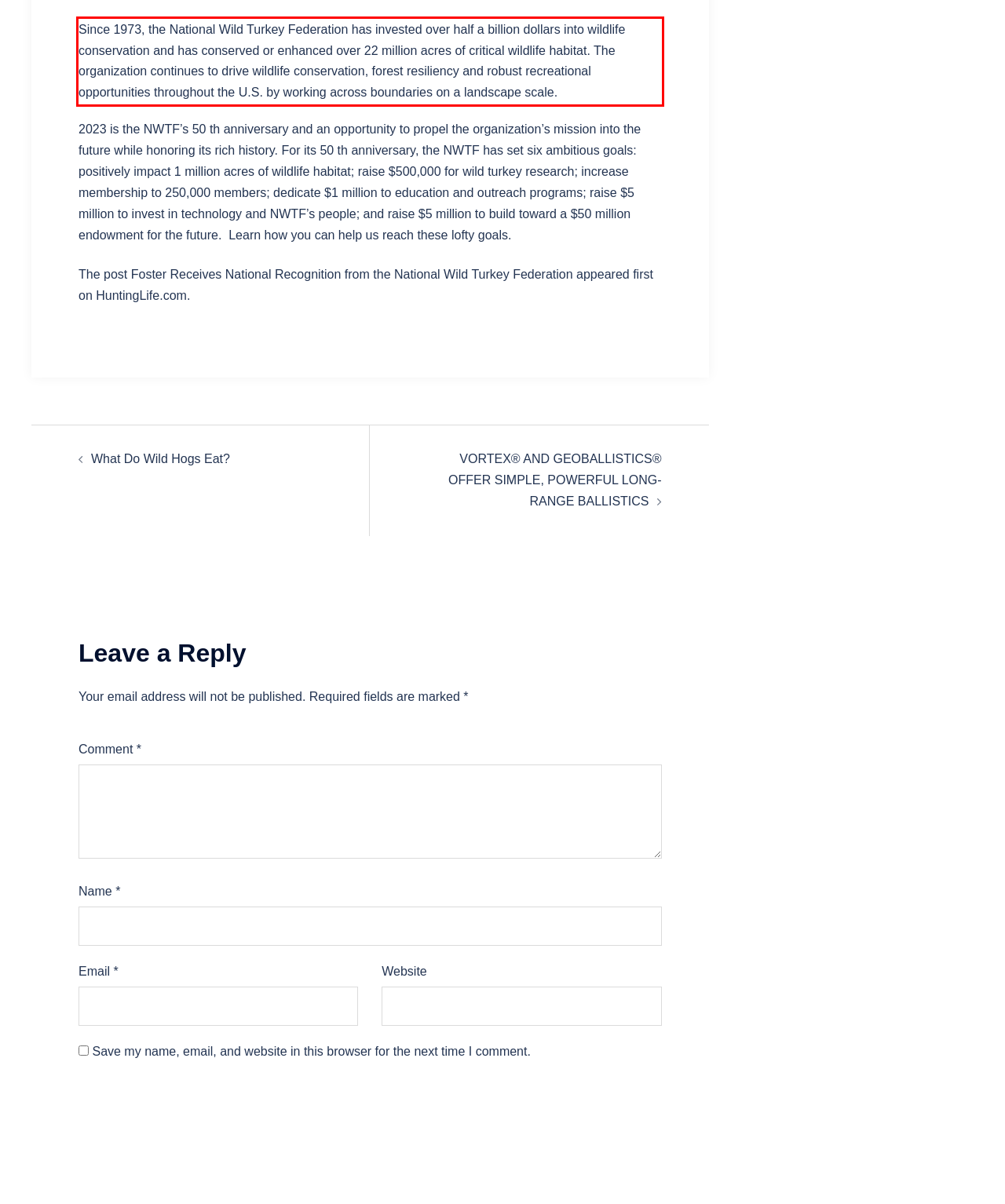Using the provided screenshot, read and generate the text content within the red-bordered area.

Since 1973, the National Wild Turkey Federation has invested over half a billion dollars into wildlife conservation and has conserved or enhanced over 22 million acres of critical wildlife habitat. The organization continues to drive wildlife conservation, forest resiliency and robust recreational opportunities throughout the U.S. by working across boundaries on a landscape scale.